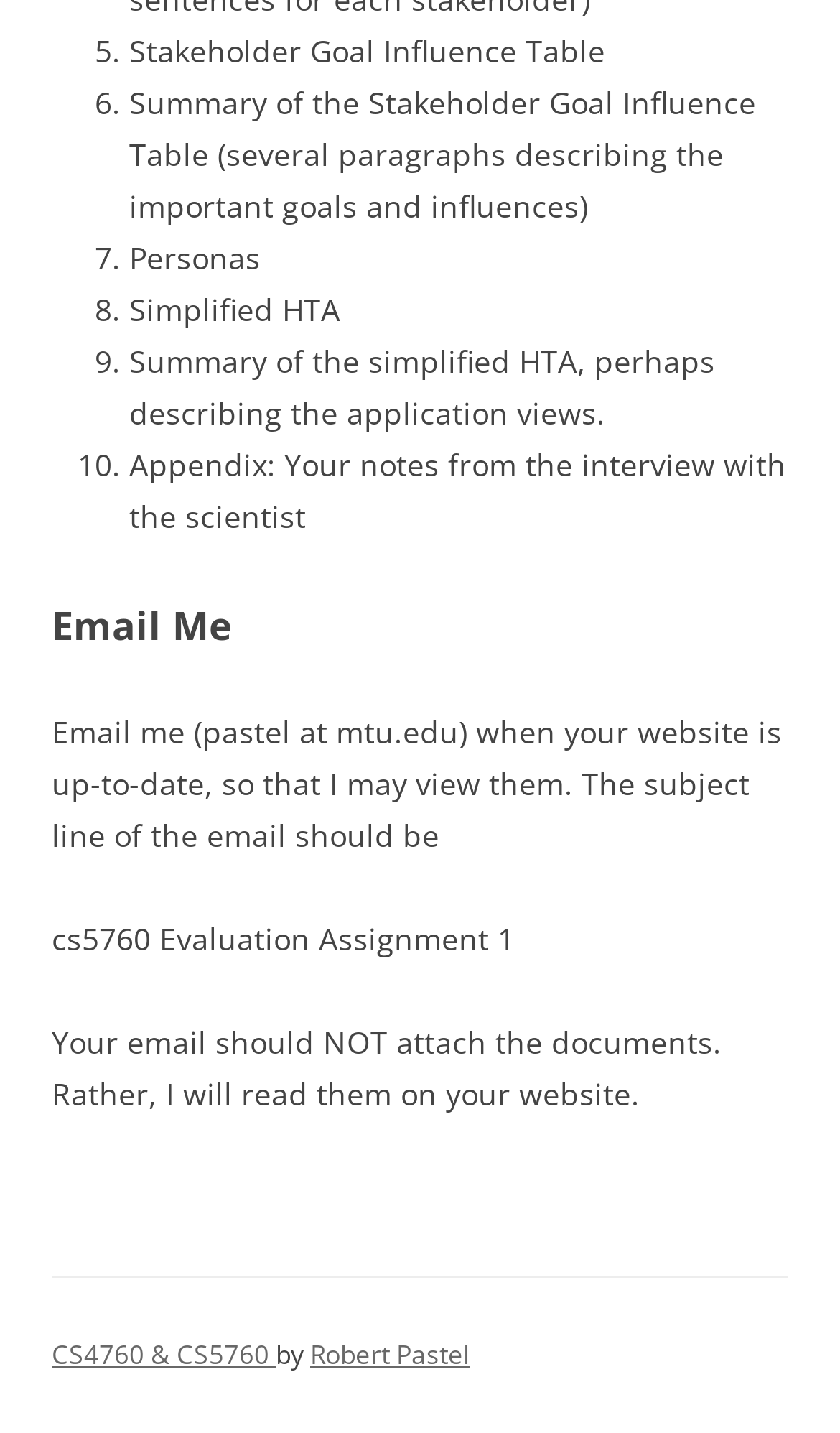How many list items are there in the webpage?
Answer the question with a single word or phrase derived from the image.

10